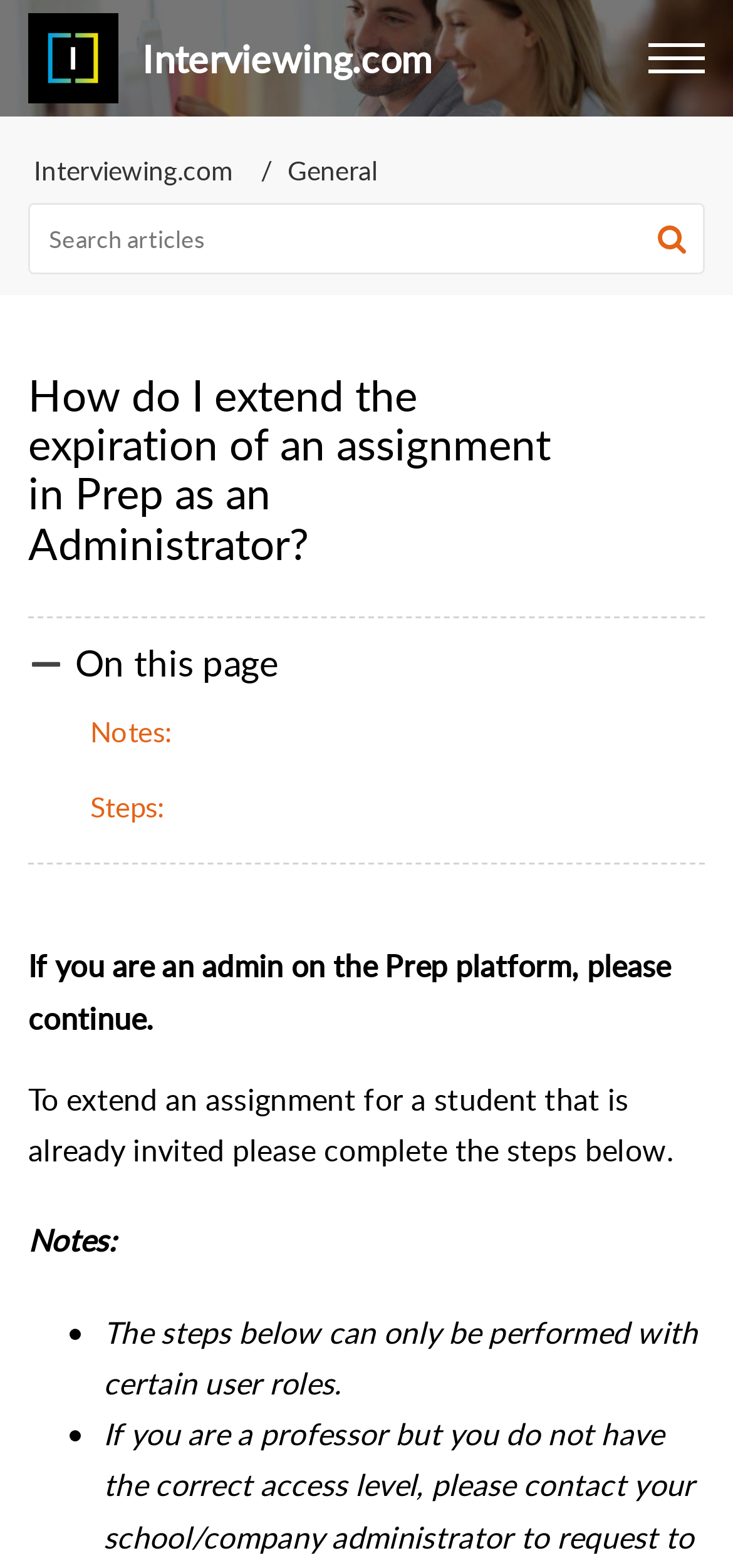Reply to the question with a brief word or phrase: What is the role required to perform the steps on this webpage?

Certain user roles